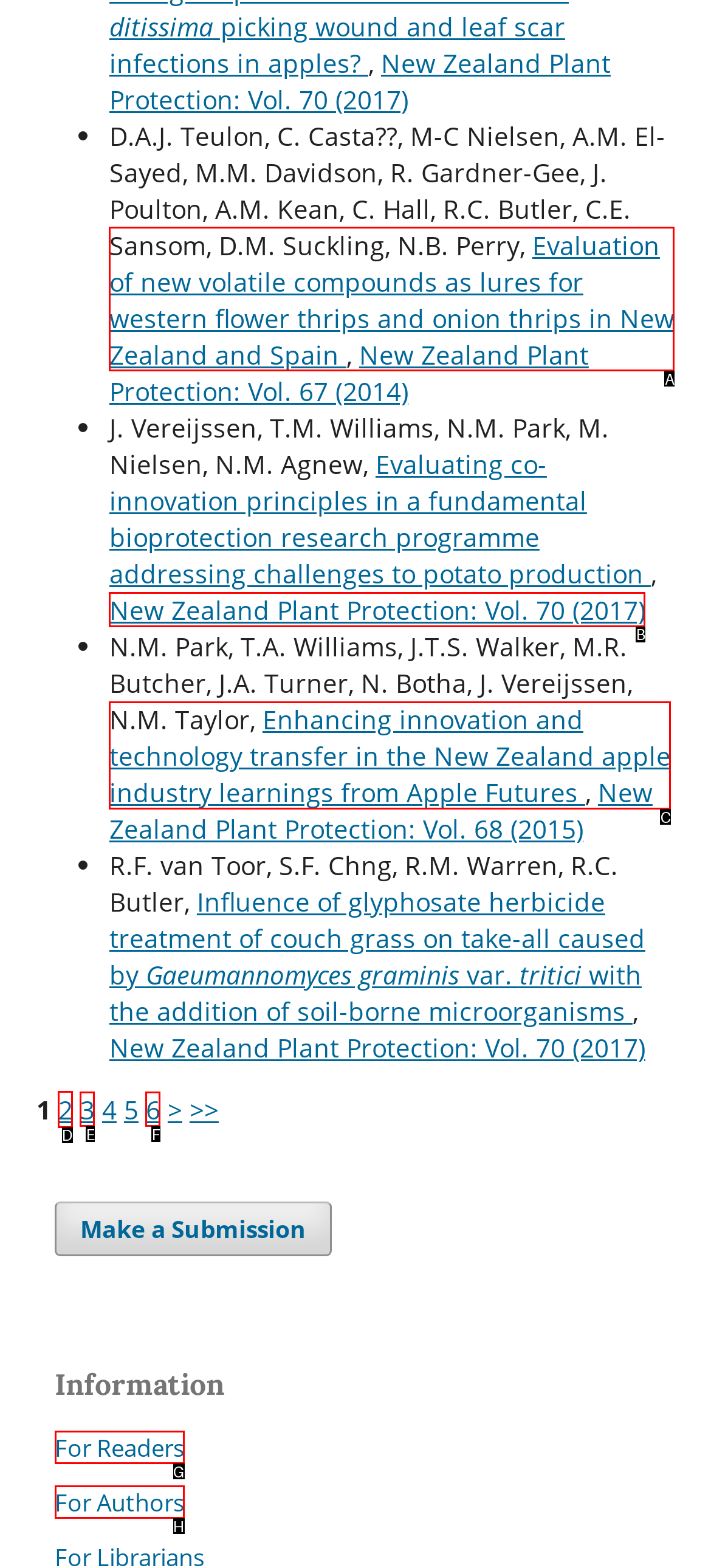Identify the correct HTML element to click to accomplish this task: Go to page 2
Respond with the letter corresponding to the correct choice.

D